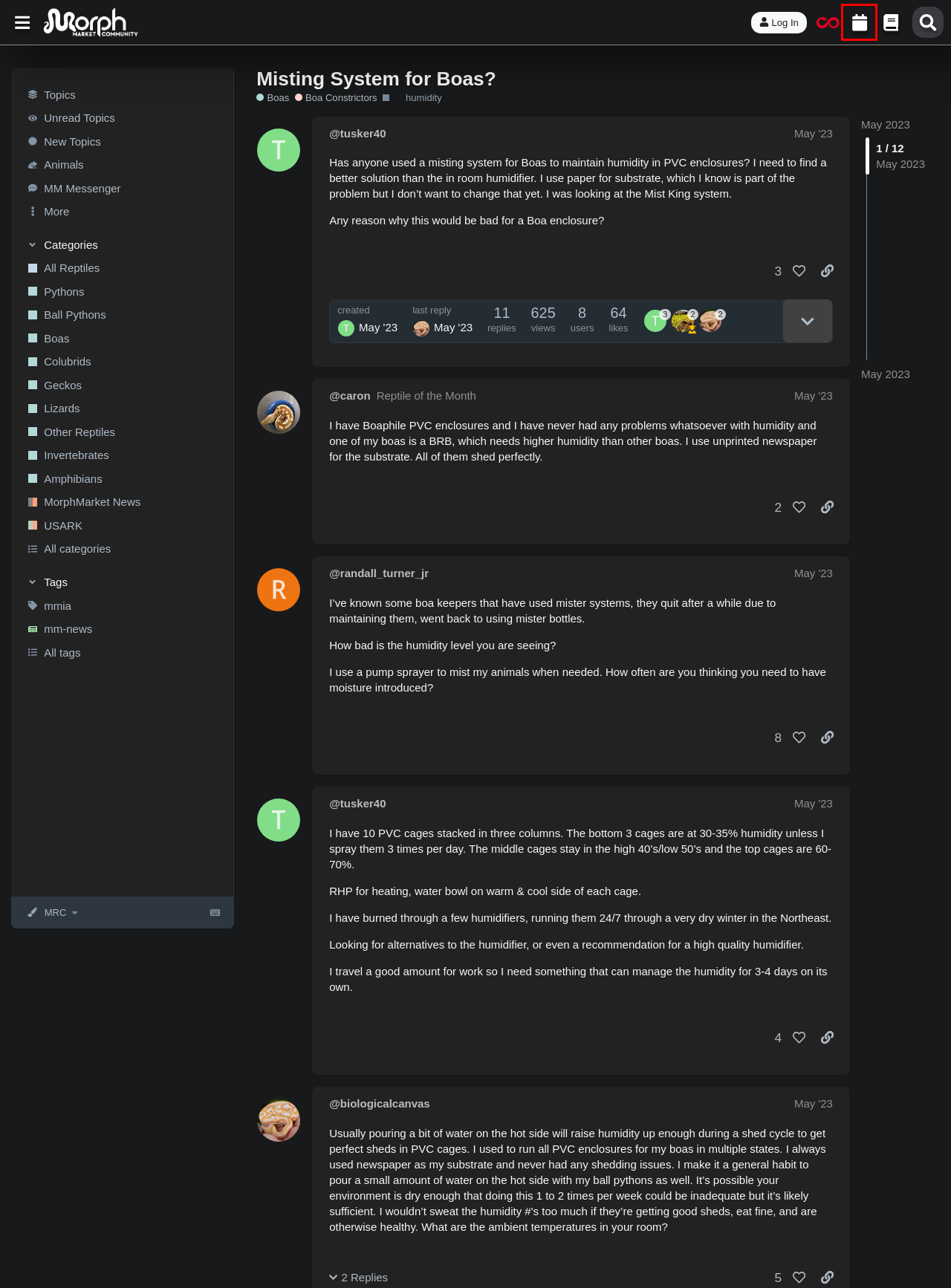Look at the screenshot of a webpage that includes a red bounding box around a UI element. Select the most appropriate webpage description that matches the page seen after clicking the highlighted element. Here are the candidates:
A. Reptile Enclosures, Habitats, Tanks, and Cages
 – Dubia.com
B. Rescues - MorphMarket
C. ColdBlooded - Social Media for Reptile Enthusiasts
D. Dubia.com Gives Back! | Dubia.com
E. Invertebrates For Sale - MorphMarket US & Canada - MorphMarket
F. Herpetoculture Events List - MorphMarket US & Canada
G. Log In - MorphMarket
H. Morphpedia - the Herp Trait Knowledge Base

F